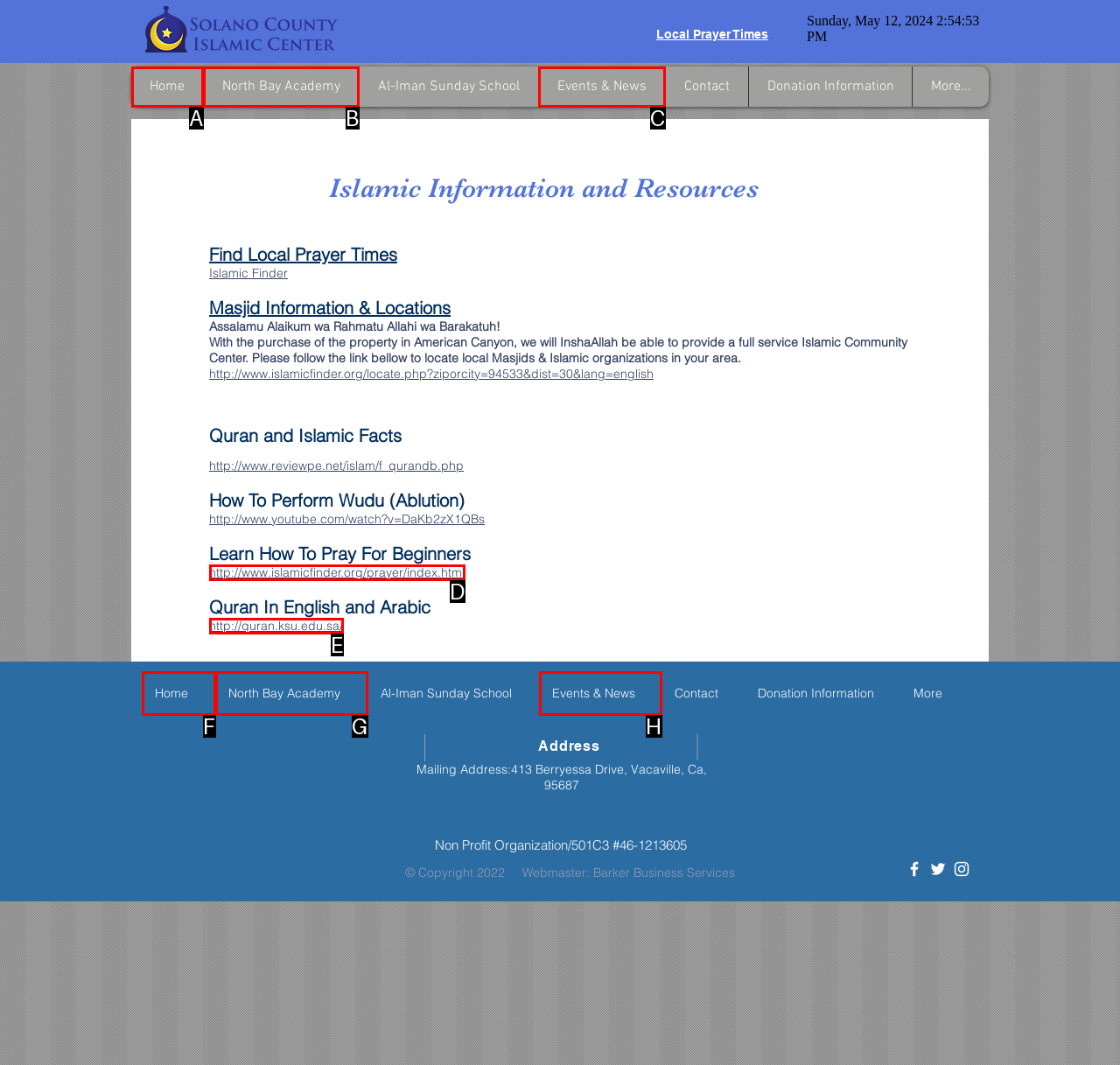Choose the letter of the element that should be clicked to complete the task: Learn How To Pray For Beginners
Answer with the letter from the possible choices.

D